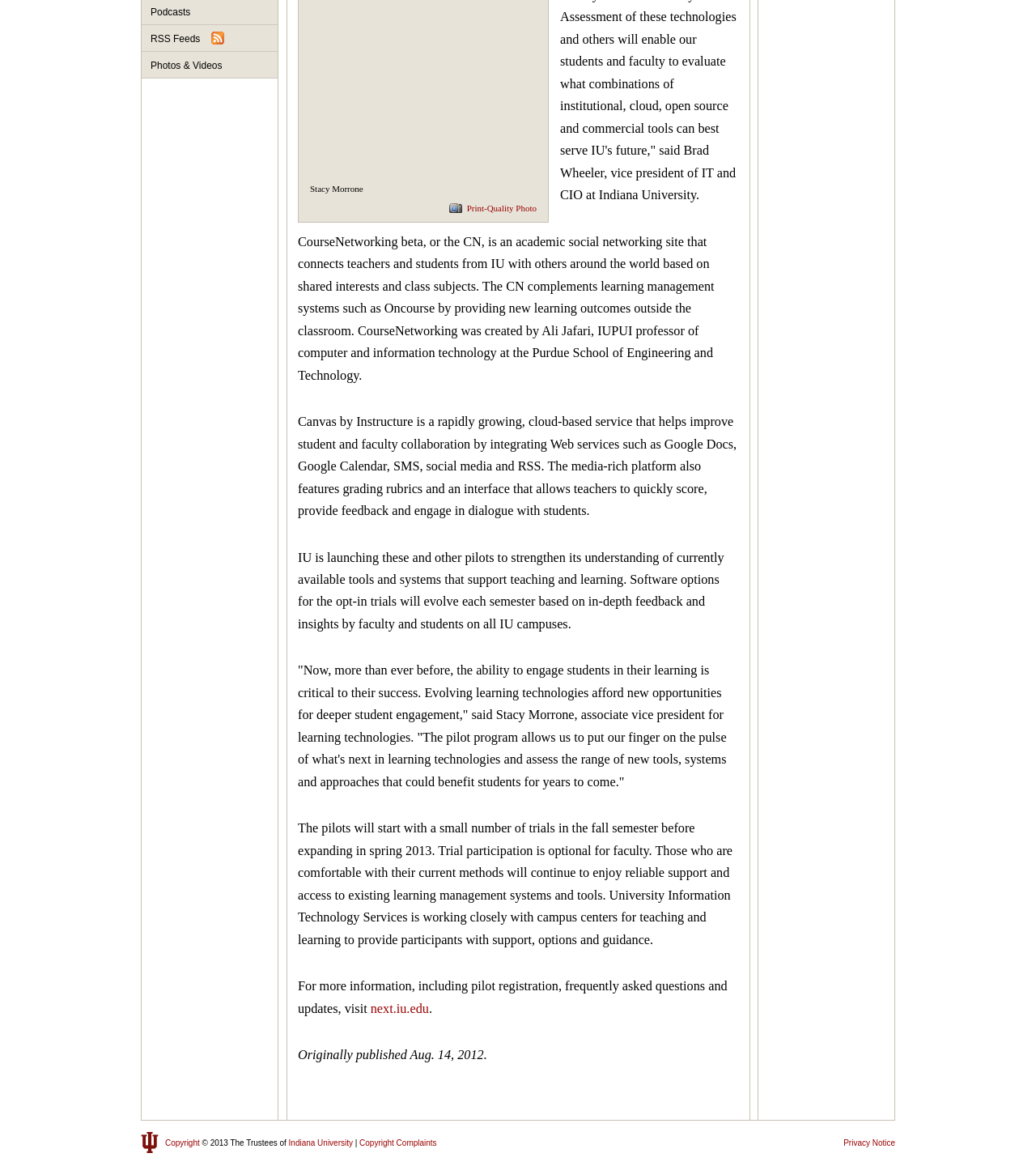Find the coordinates for the bounding box of the element with this description: "Copyright".

[0.159, 0.976, 0.193, 0.984]